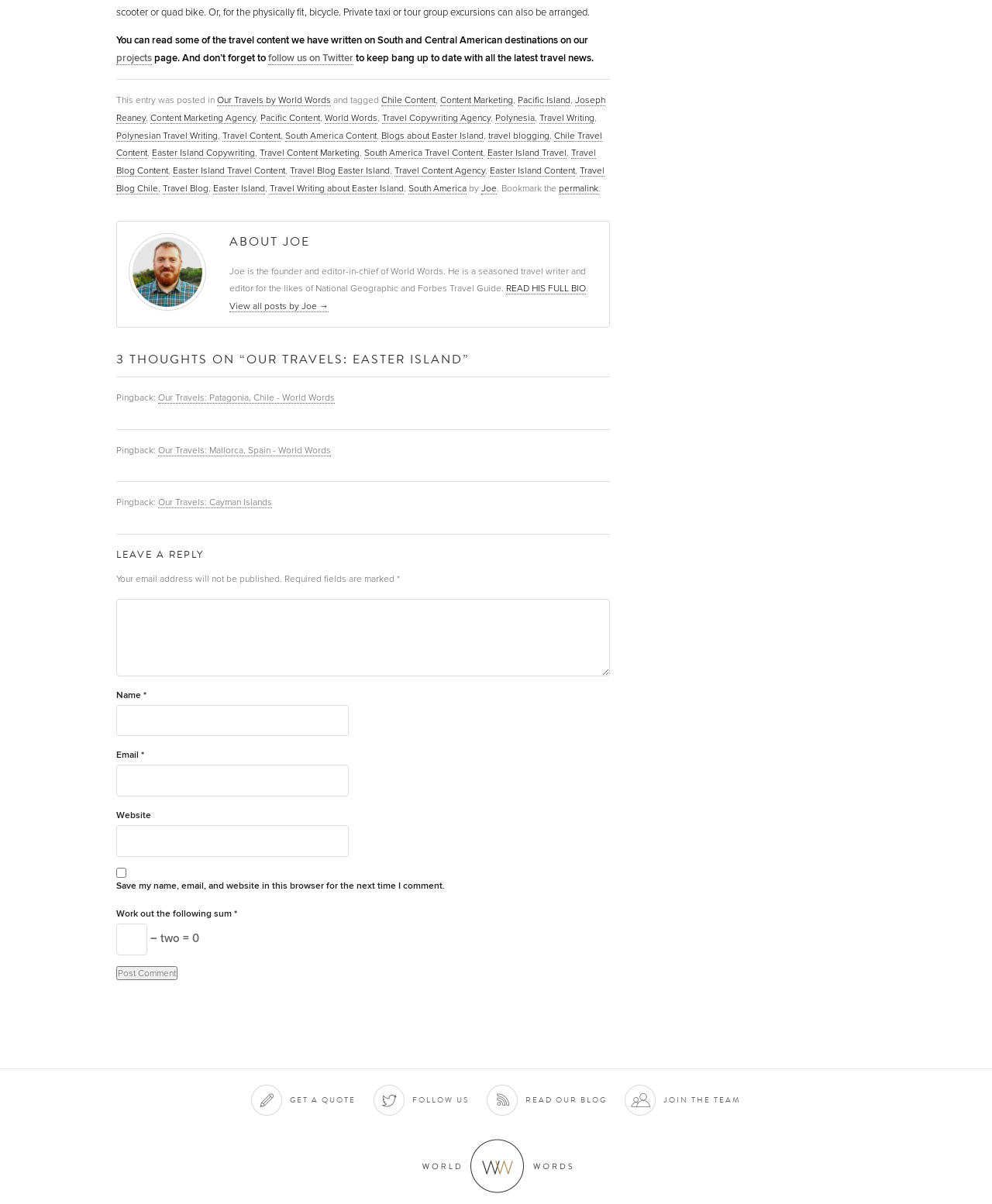From the image, can you give a detailed response to the question below:
What is the format of the 'permalink'?

The 'permalink' is a link, as indicated by the text 'Bookmark the permalink' and the fact that it is a clickable element on the webpage.